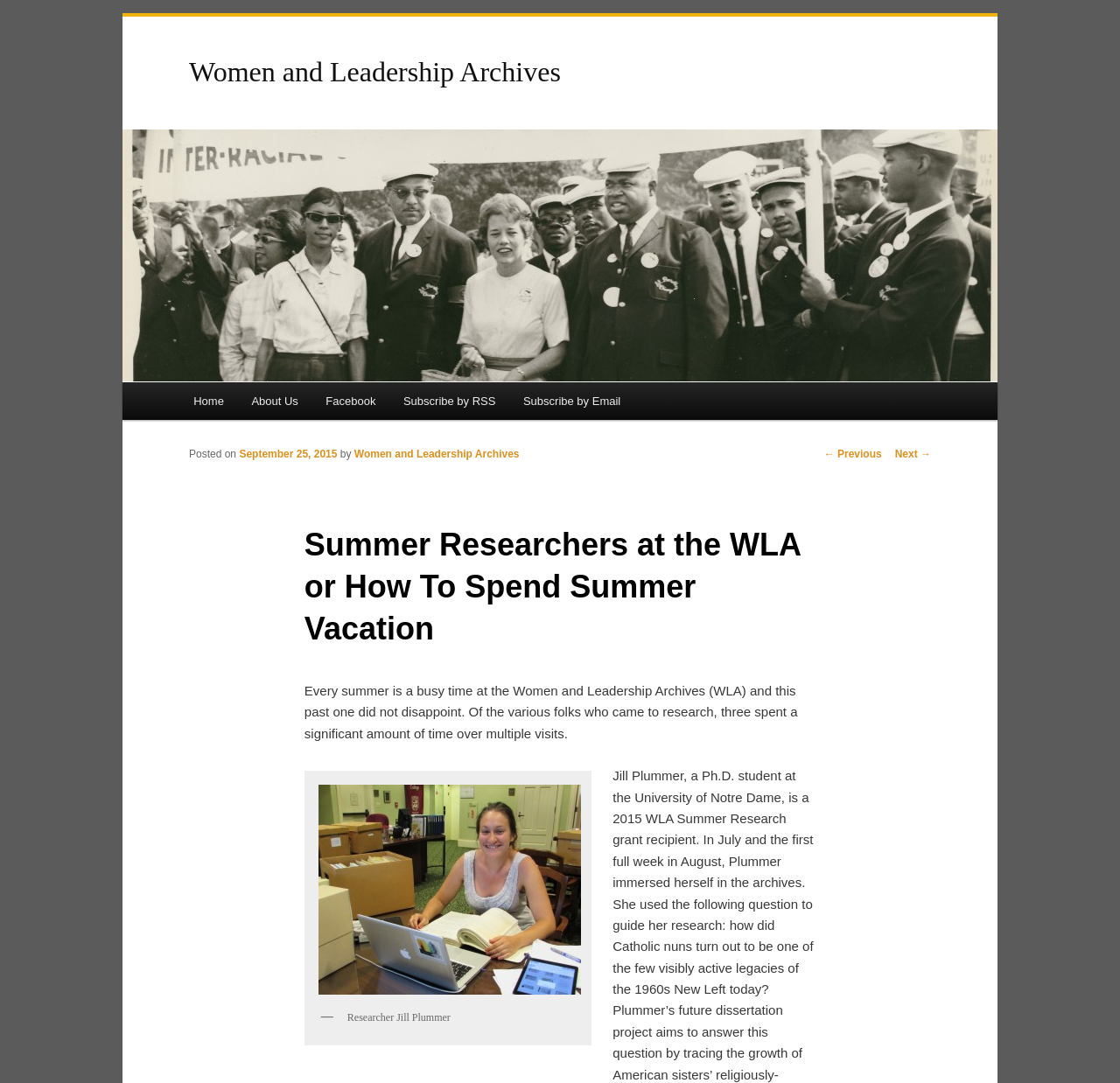How many links are there in the main menu? Look at the image and give a one-word or short phrase answer.

6